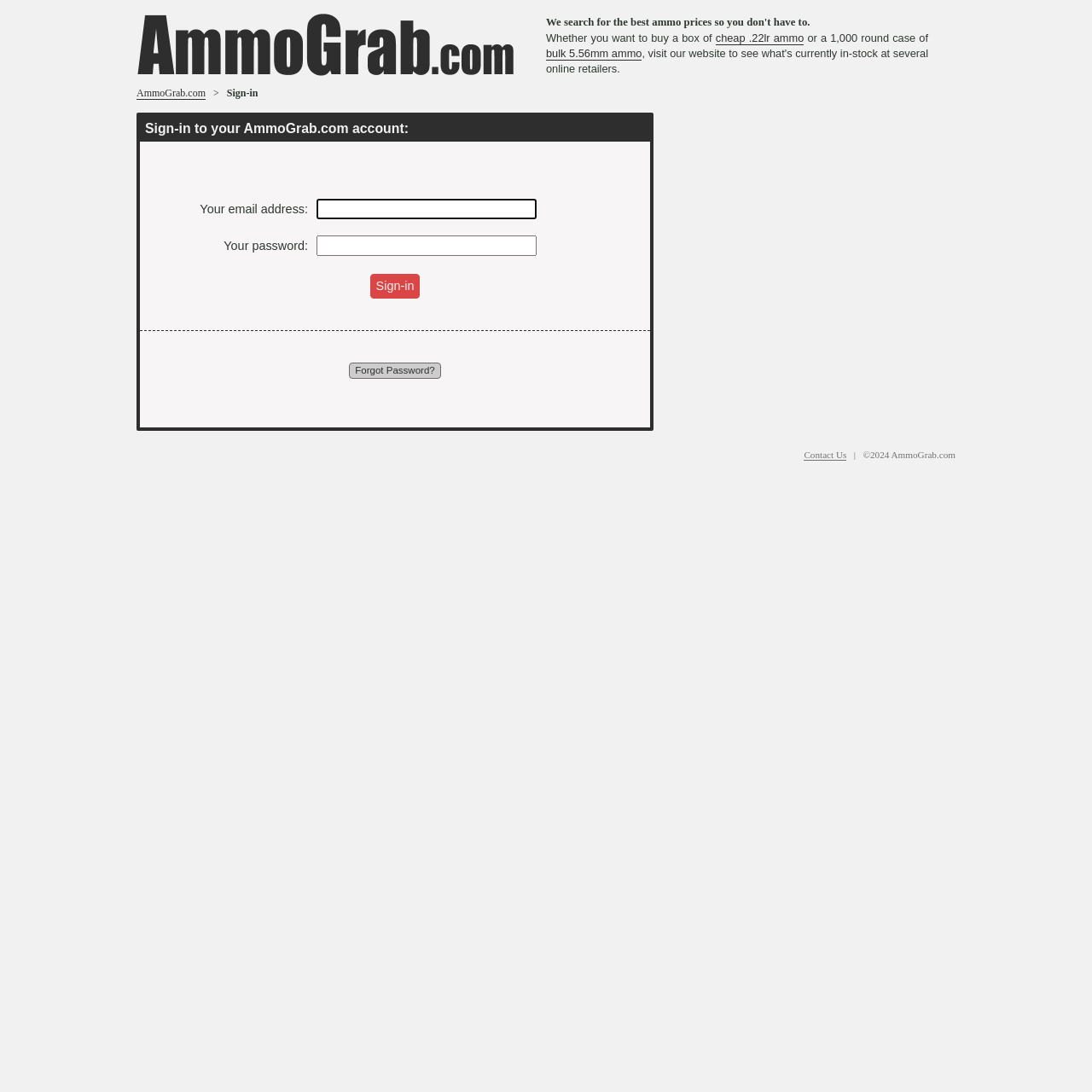Specify the bounding box coordinates of the element's area that should be clicked to execute the given instruction: "Click on the AmmoGrab.com logo". The coordinates should be four float numbers between 0 and 1, i.e., [left, top, right, bottom].

[0.126, 0.012, 0.473, 0.07]